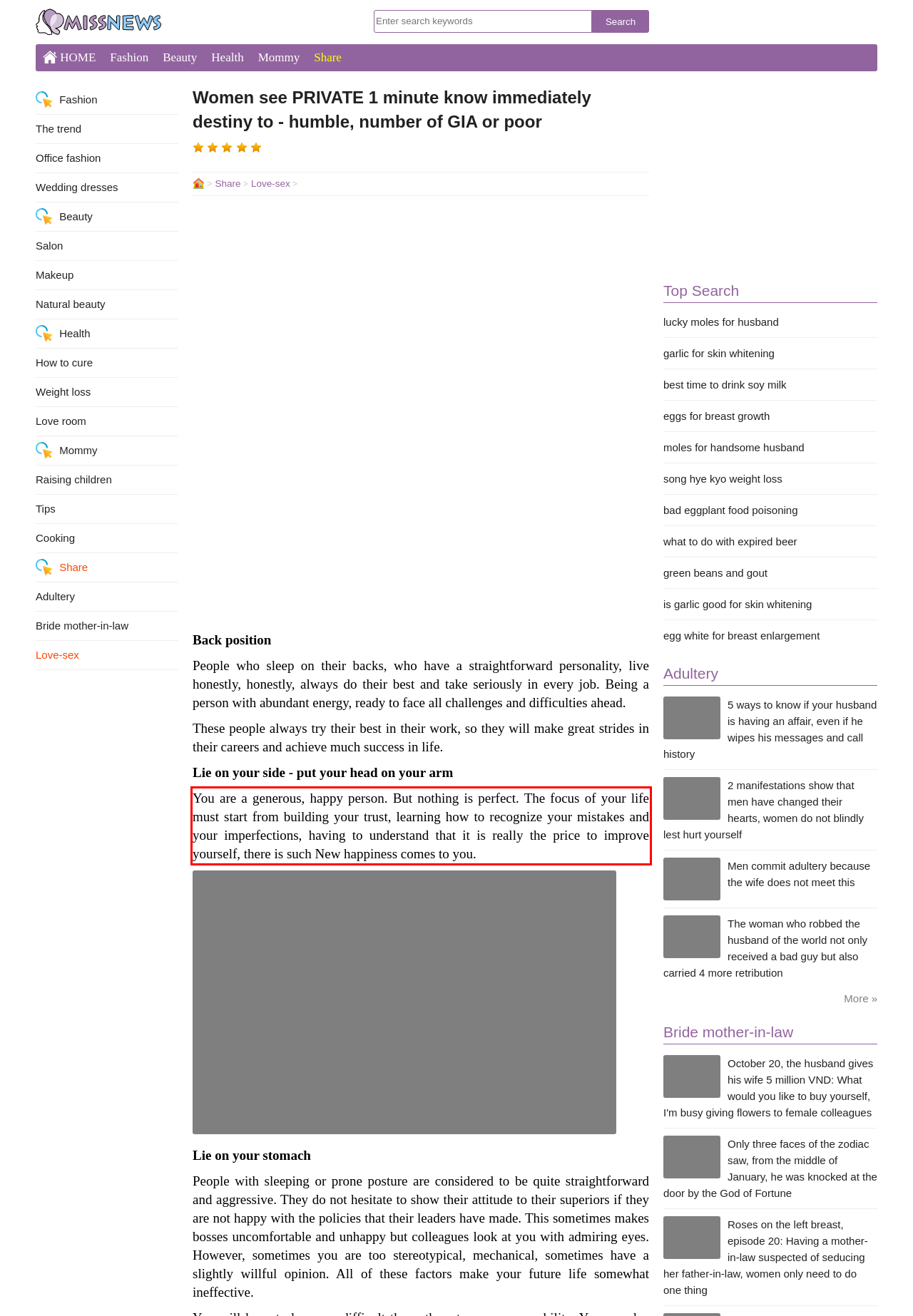Please perform OCR on the text within the red rectangle in the webpage screenshot and return the text content.

You are a generous, happy person. But nothing is perfect. The focus of your life must start from building your trust, learning how to recognize your mistakes and your imperfections, having to understand that it is really the price to improve yourself, there is such New happiness comes to you.